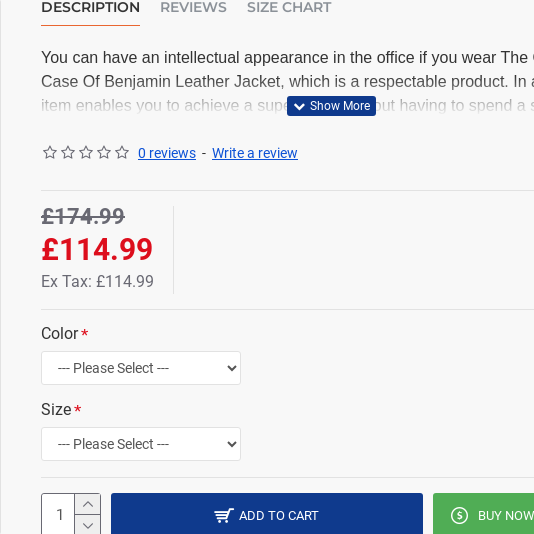What is the primary material used to craft the jacket?
Answer the question with detailed information derived from the image.

According to the caption, the jacket is crafted from genuine leather, which suggests that the primary material used to make the jacket is high-quality leather.